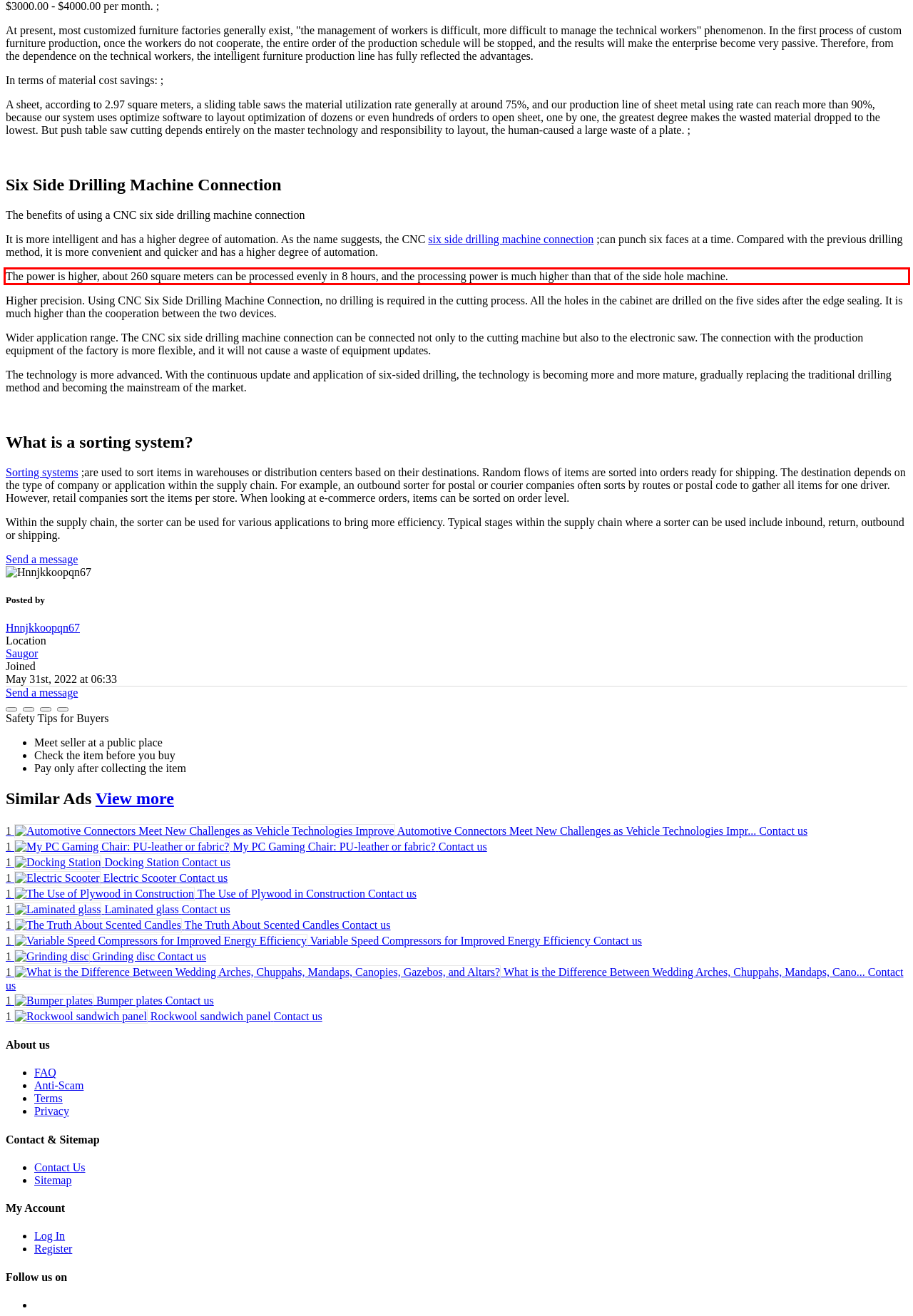Locate the red bounding box in the provided webpage screenshot and use OCR to determine the text content inside it.

The power is higher, about 260 square meters can be processed evenly in 8 hours, and the processing power is much higher than that of the side hole machine.